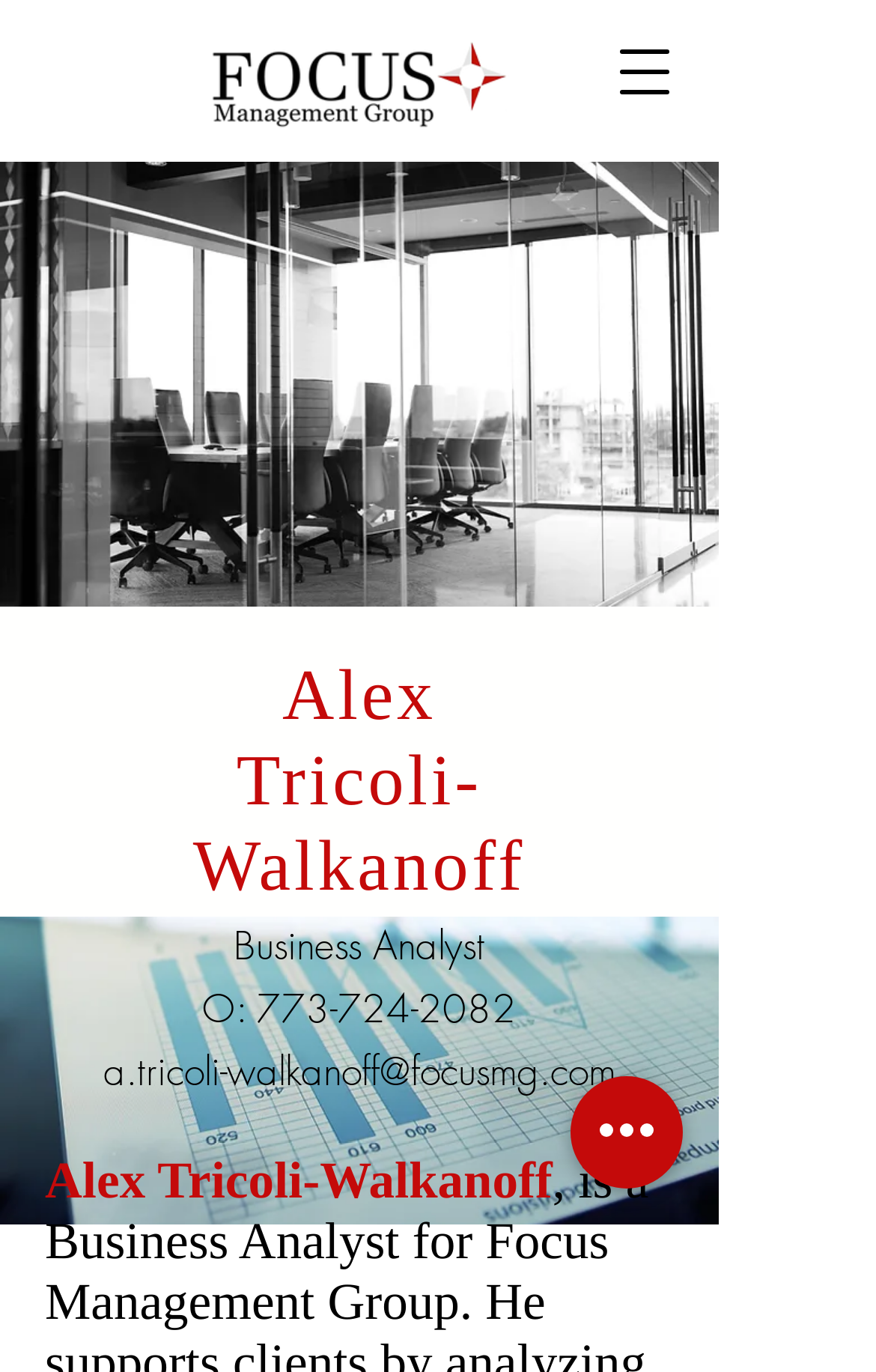Find the UI element described as: "aria-label="Open navigation menu"" and predict its bounding box coordinates. Ensure the coordinates are four float numbers between 0 and 1, [left, top, right, bottom].

[0.682, 0.018, 0.787, 0.085]